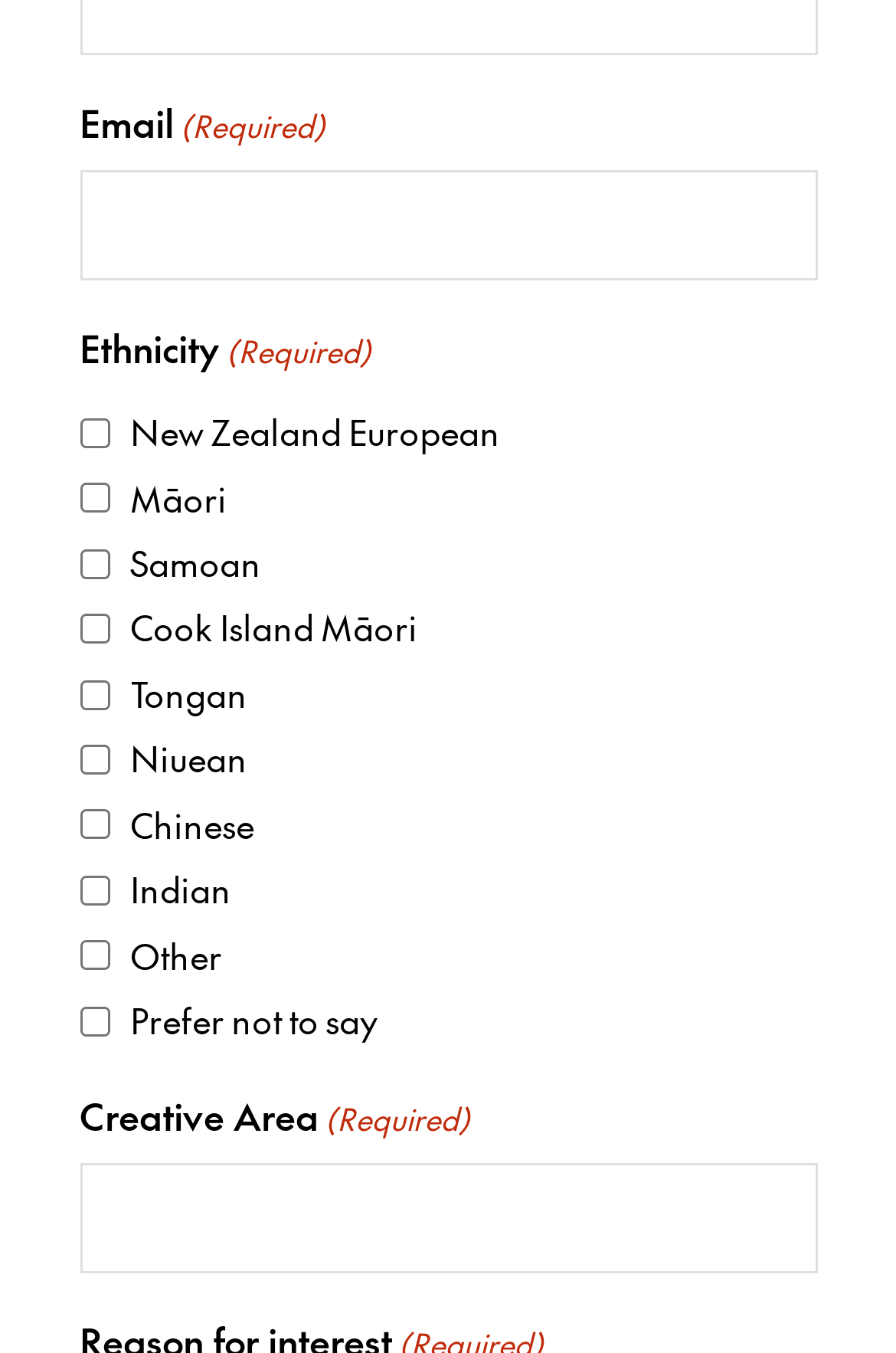Could you determine the bounding box coordinates of the clickable element to complete the instruction: "Share on Facebook"? Provide the coordinates as four float numbers between 0 and 1, i.e., [left, top, right, bottom].

None